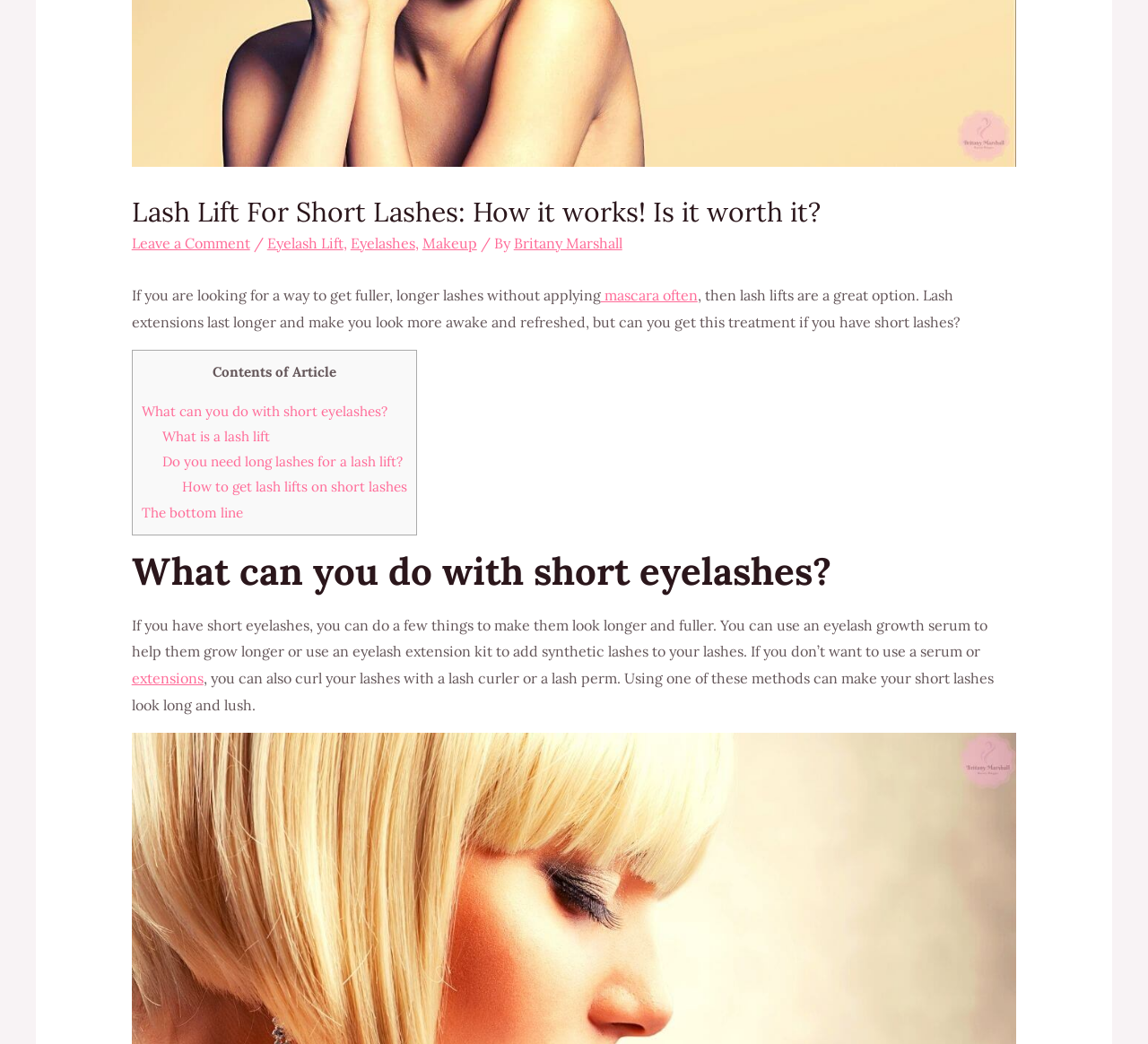Identify the bounding box for the UI element described as: "mascara often". The coordinates should be four float numbers between 0 and 1, i.e., [left, top, right, bottom].

[0.523, 0.274, 0.608, 0.291]